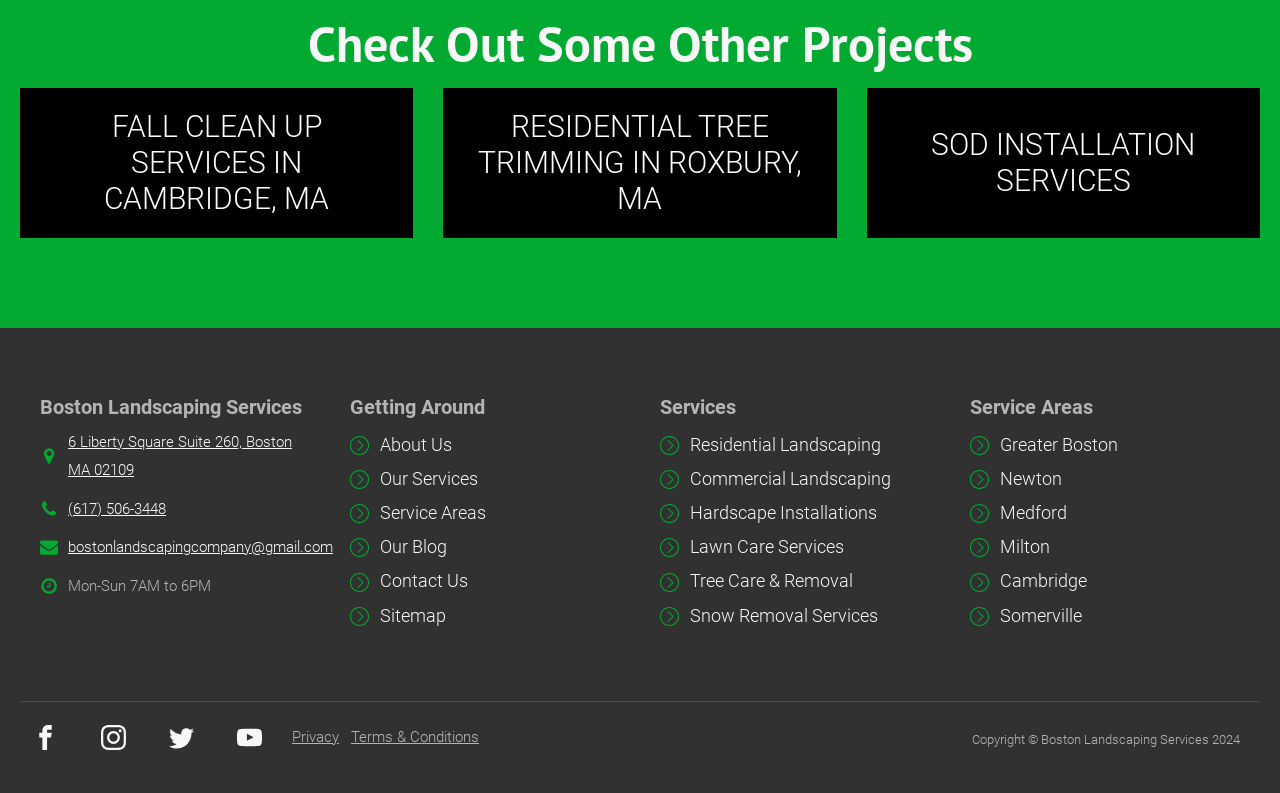Please locate the clickable area by providing the bounding box coordinates to follow this instruction: "Get residential tree trimming services in Roxbury, MA".

[0.346, 0.111, 0.654, 0.3]